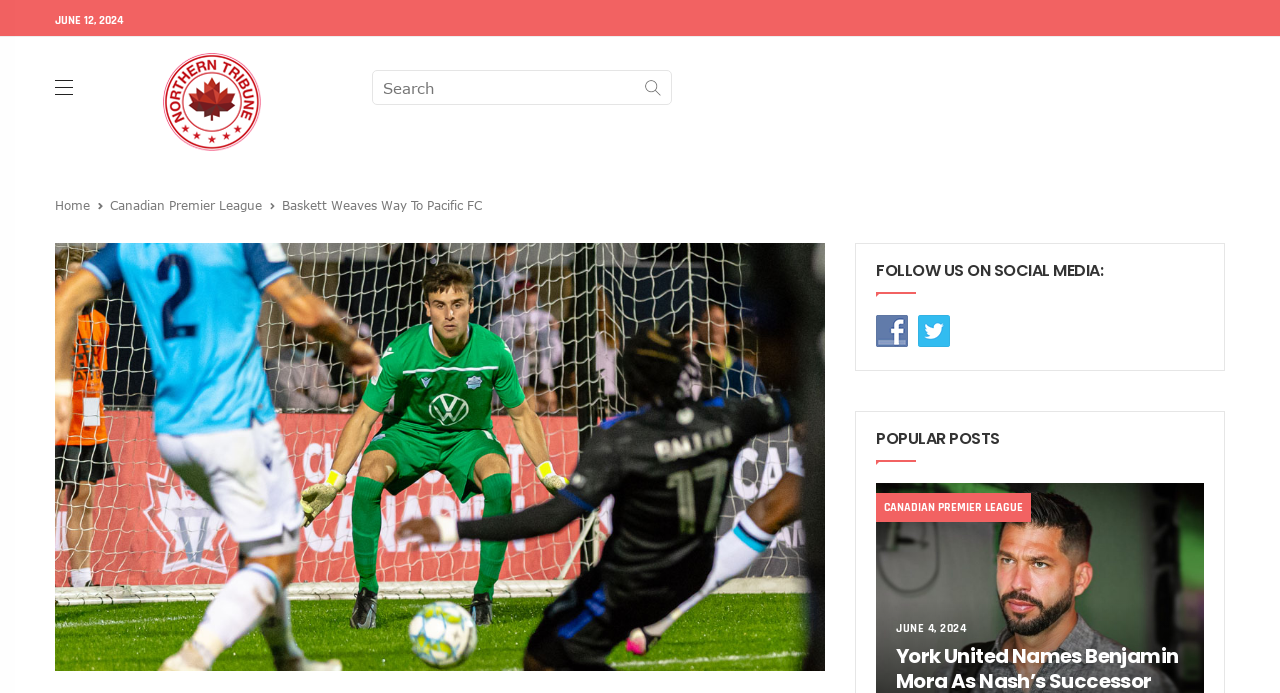Please respond to the question with a concise word or phrase:
What is the social media platform with a bird logo?

Twitter